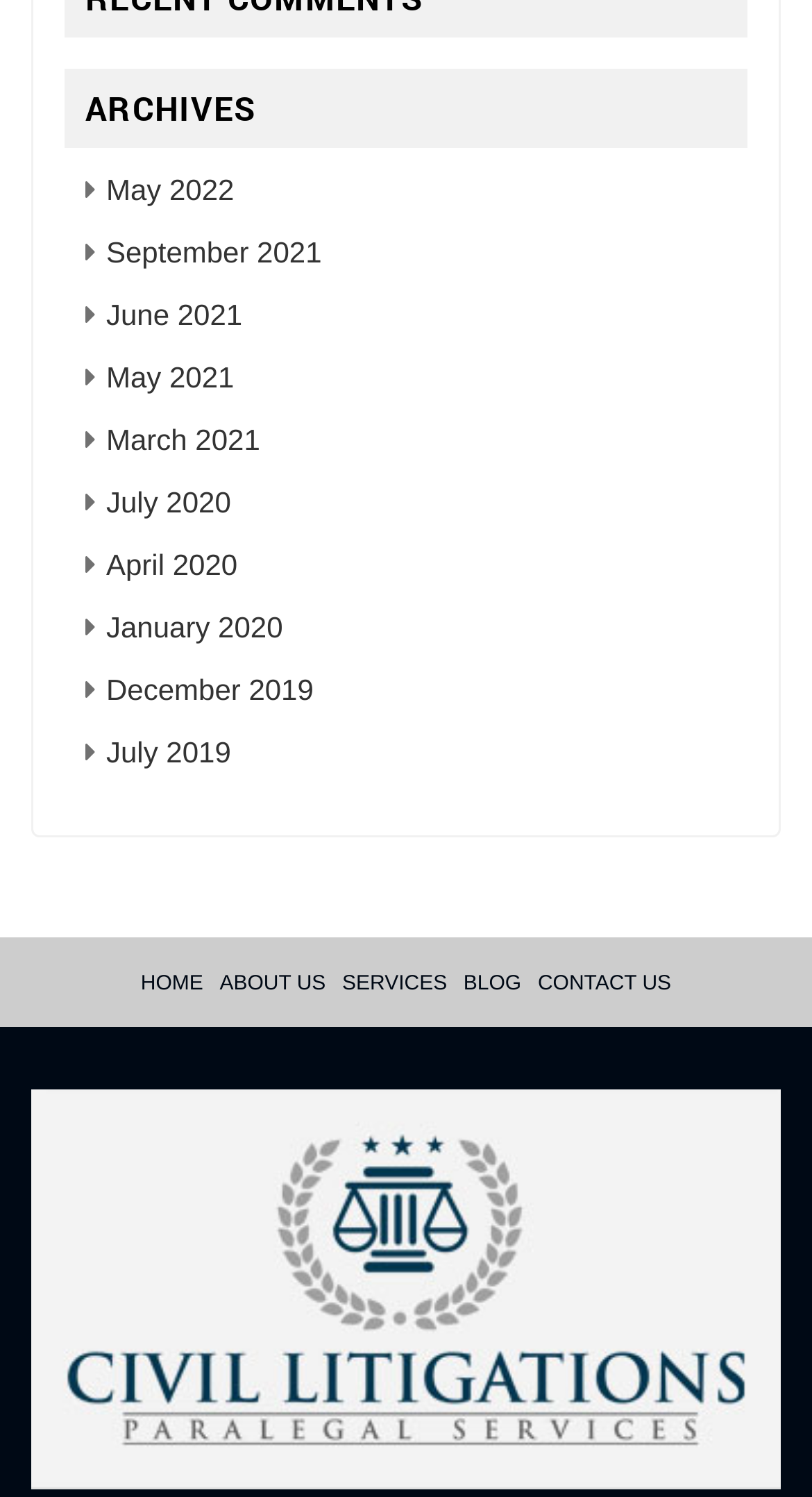Pinpoint the bounding box coordinates for the area that should be clicked to perform the following instruction: "visit home page".

[0.173, 0.65, 0.25, 0.665]